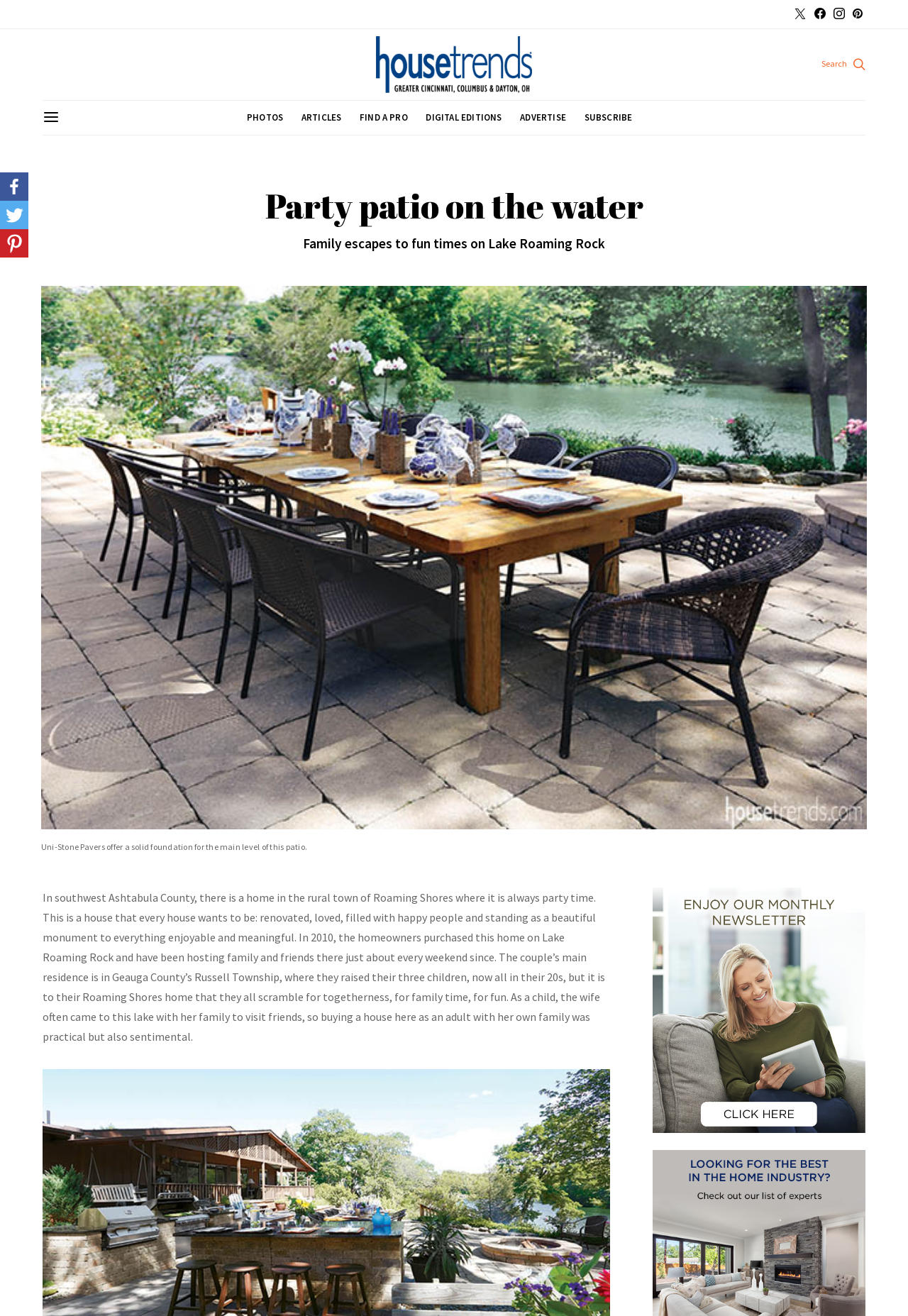What is the location of the house?
Please look at the screenshot and answer in one word or a short phrase.

Lake Roaming Rock